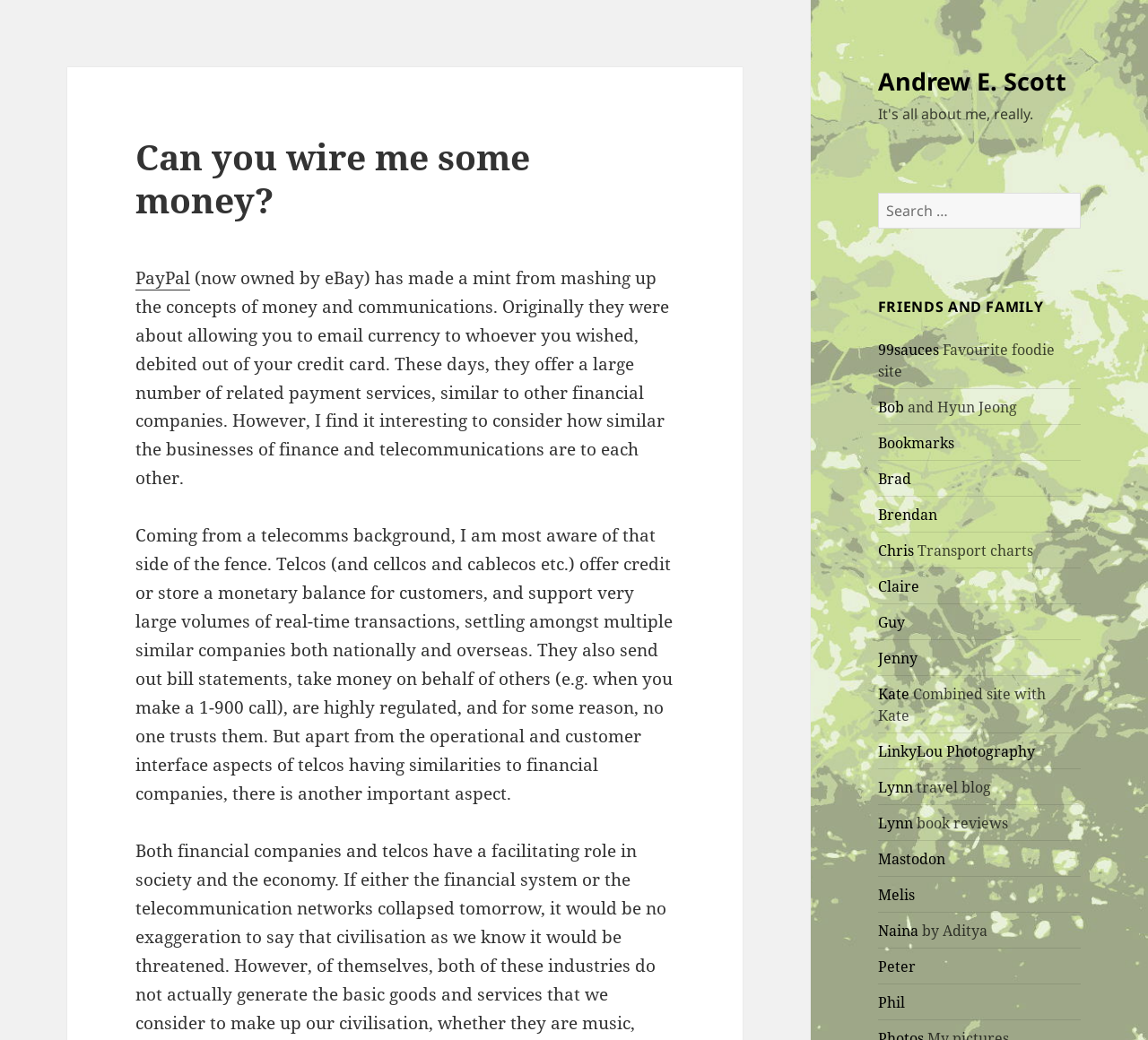Describe all the significant parts and information present on the webpage.

The webpage appears to be a personal webpage or blog, with a focus on friends and family. At the top, there is a search bar with a "Search" button to the right. Below the search bar, there is a heading "FRIENDS AND FAMILY" followed by a list of links to various individuals, including "99sauces", "Bob", "Brad", "Brendan", "Chris", and others. Each link is accompanied by a brief description or title.

To the left of the search bar, there is a link to "Andrew E. Scott", which is likely the author of the webpage. Below the list of friends and family, there is a section with a heading "Can you wire me some money?" which appears to be a blog post or article. The article discusses the concept of money and communications, specifically referencing PayPal and its evolution from allowing users to email currency to offering a range of payment services.

The article is divided into paragraphs, with the first paragraph discussing the concept of money and communications, and the second paragraph drawing parallels between the businesses of finance and telecommunications. The text is dense and informative, suggesting that the webpage is intended for readers interested in technology and finance.